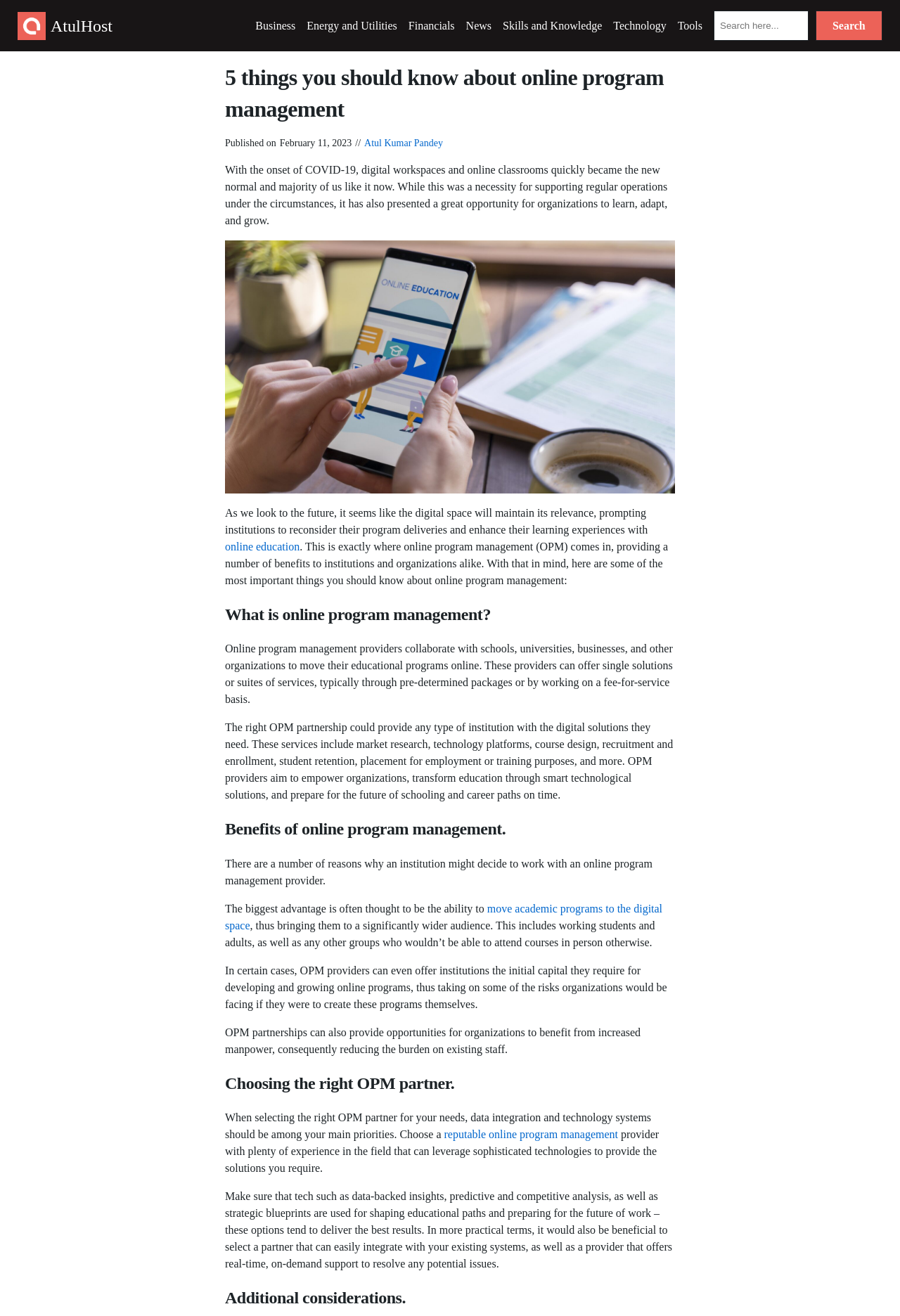Identify the bounding box coordinates of the clickable section necessary to follow the following instruction: "Search for something". The coordinates should be presented as four float numbers from 0 to 1, i.e., [left, top, right, bottom].

[0.793, 0.008, 0.98, 0.031]